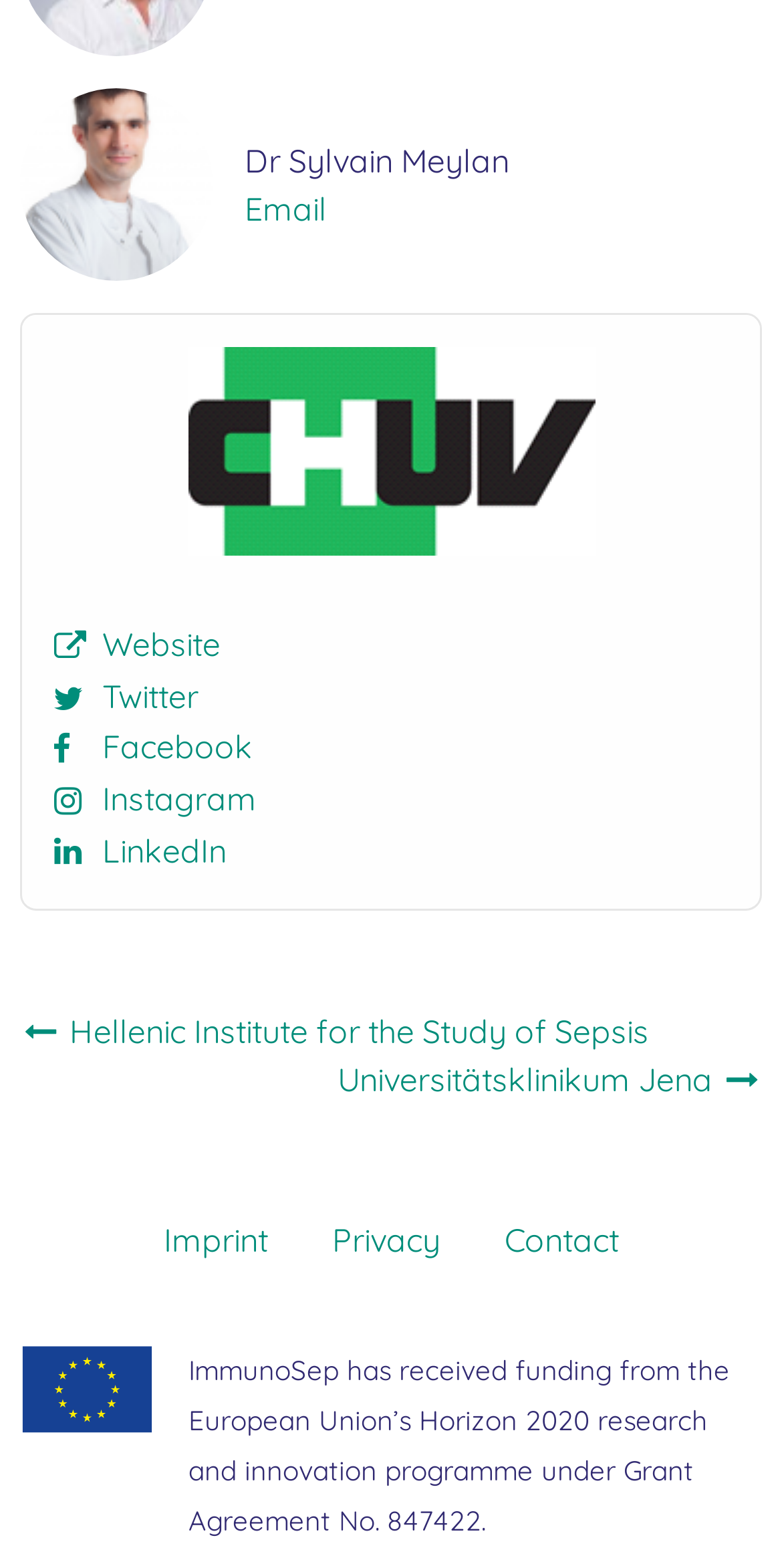Locate the coordinates of the bounding box for the clickable region that fulfills this instruction: "View terms of use".

None